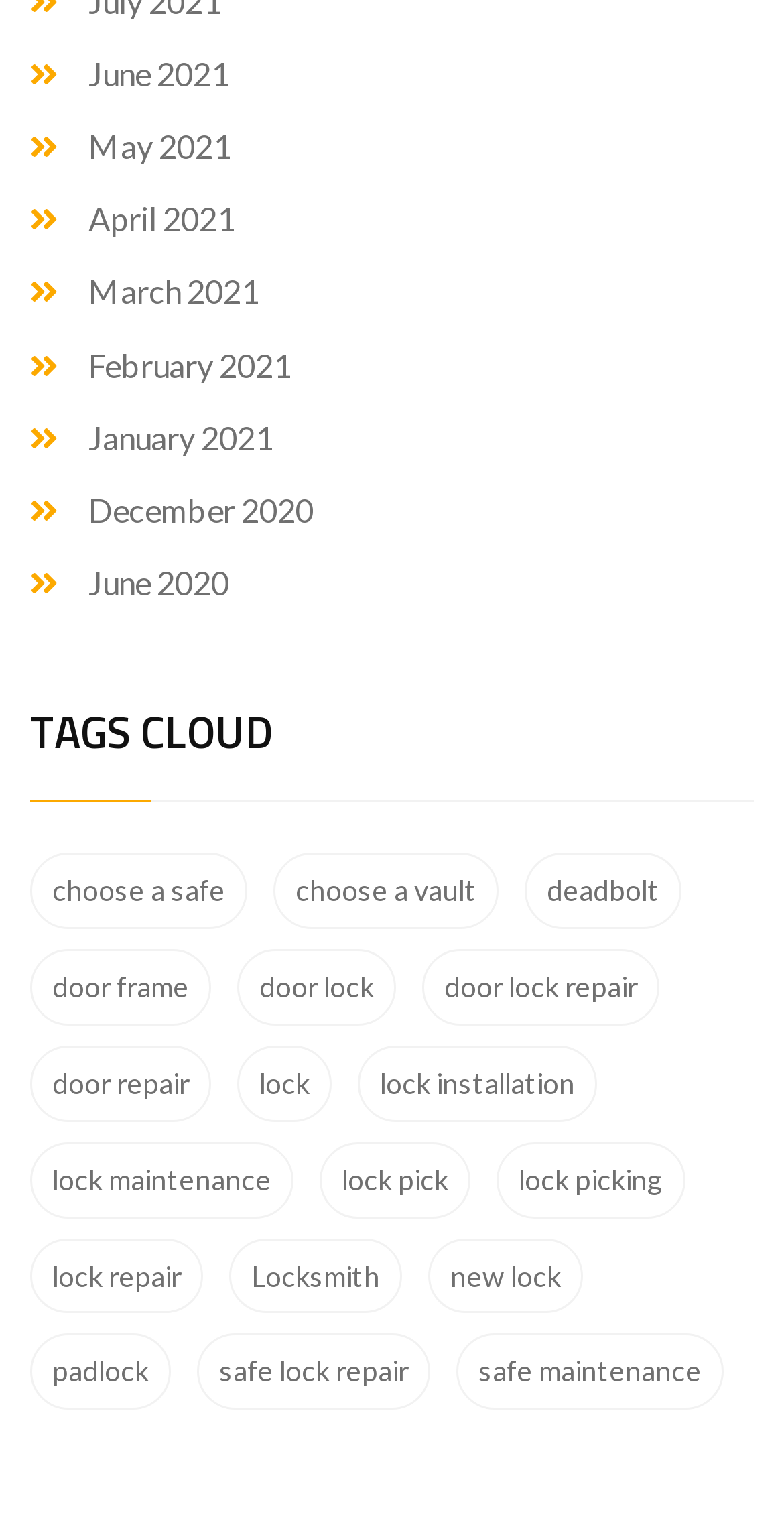Please identify the bounding box coordinates of the element's region that needs to be clicked to fulfill the following instruction: "View June 2021 archives". The bounding box coordinates should consist of four float numbers between 0 and 1, i.e., [left, top, right, bottom].

[0.038, 0.025, 0.292, 0.072]